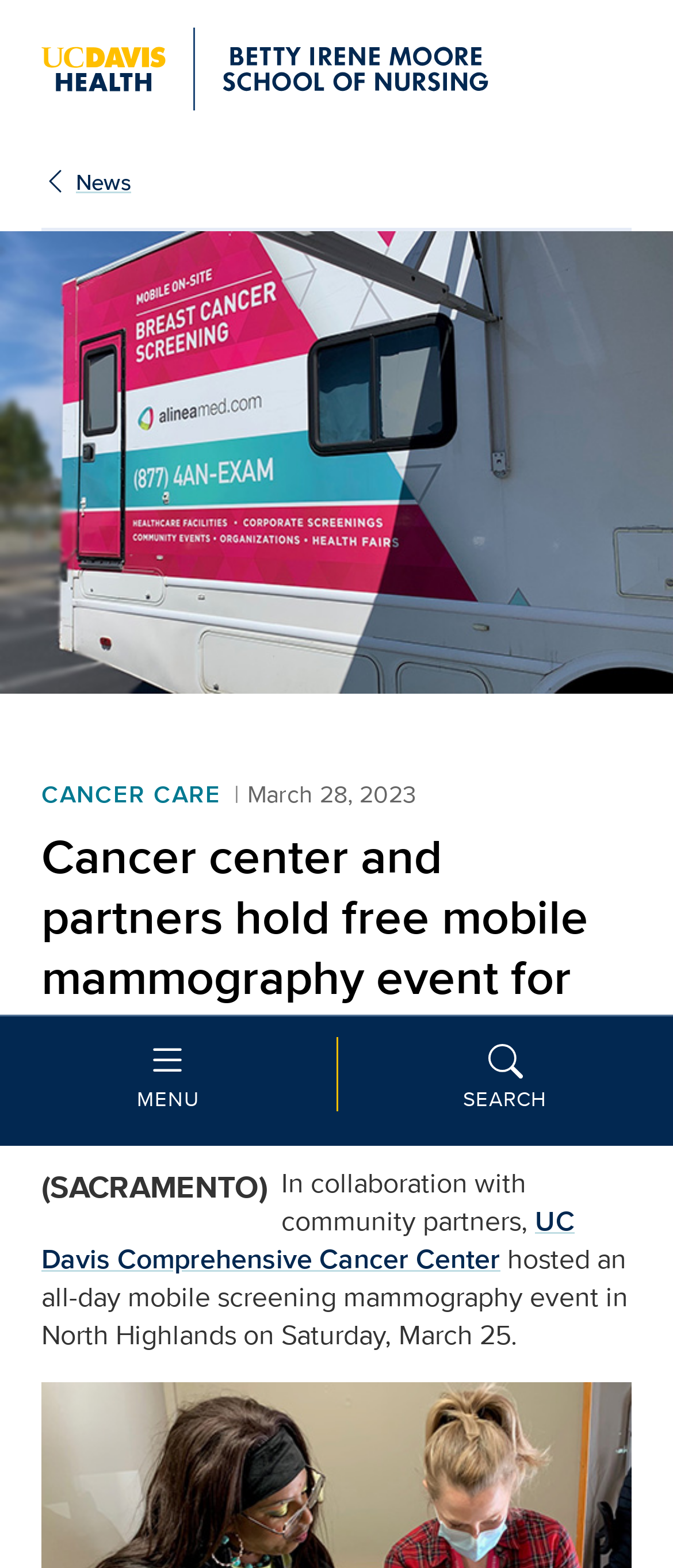Write an elaborate caption that captures the essence of the webpage.

The webpage appears to be an article about a mobile mammography event hosted by the UC Davis Comprehensive Cancer Center. At the top left, there is a link to the "UC Davis Health Betty Irene Moore School of Nursing at UC Davis" with two accompanying images. Below this, there is a navigation menu with a "MENU" button and a "SEARCH" button.

The main content of the page is an image of a mammovan parked in a parking lot, taking up the full width of the page. Above the image, there is a navigation breadcrumb with a link to "News". Below the image, there is a header section with a link to "CANCER CARE" and the date "March 28, 2023". The main heading of the article is "Cancer center and partners hold free mobile mammography event for uninsured women", followed by the author's name "Stephanie Winn".

The article text begins below the heading, with the location "(SACRAMENTO)" mentioned at the top. The text describes the event, stating that the UC Davis Comprehensive Cancer Center hosted a free mobile screening mammography event in North Highlands on Saturday, March 25, in collaboration with community partners.